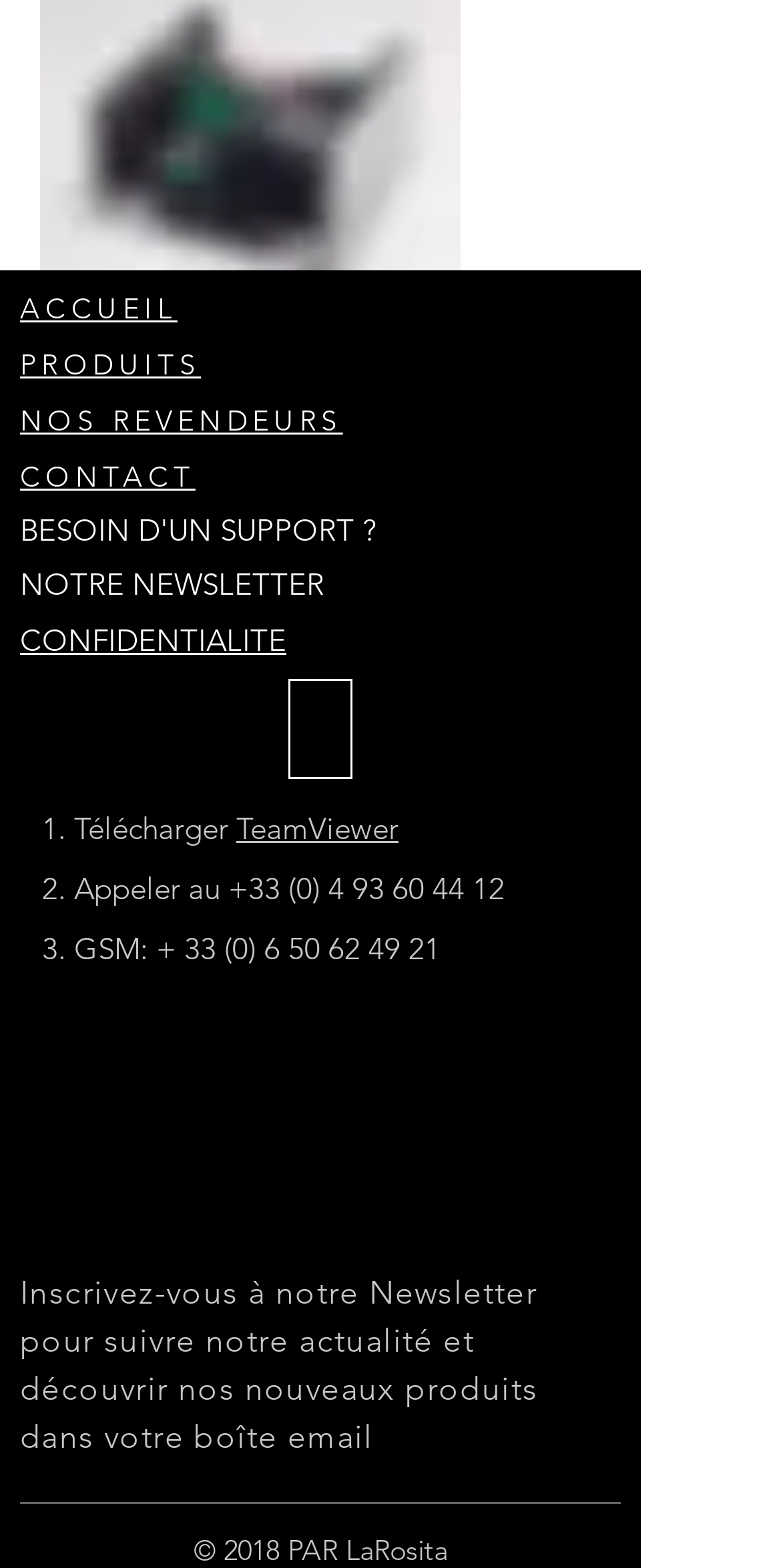Analyze the image and deliver a detailed answer to the question: What is the copyright year?

The copyright year is 2018, as stated in the static text element located at the bottom of the webpage with a bounding box of [0.247, 0.977, 0.573, 1.0].